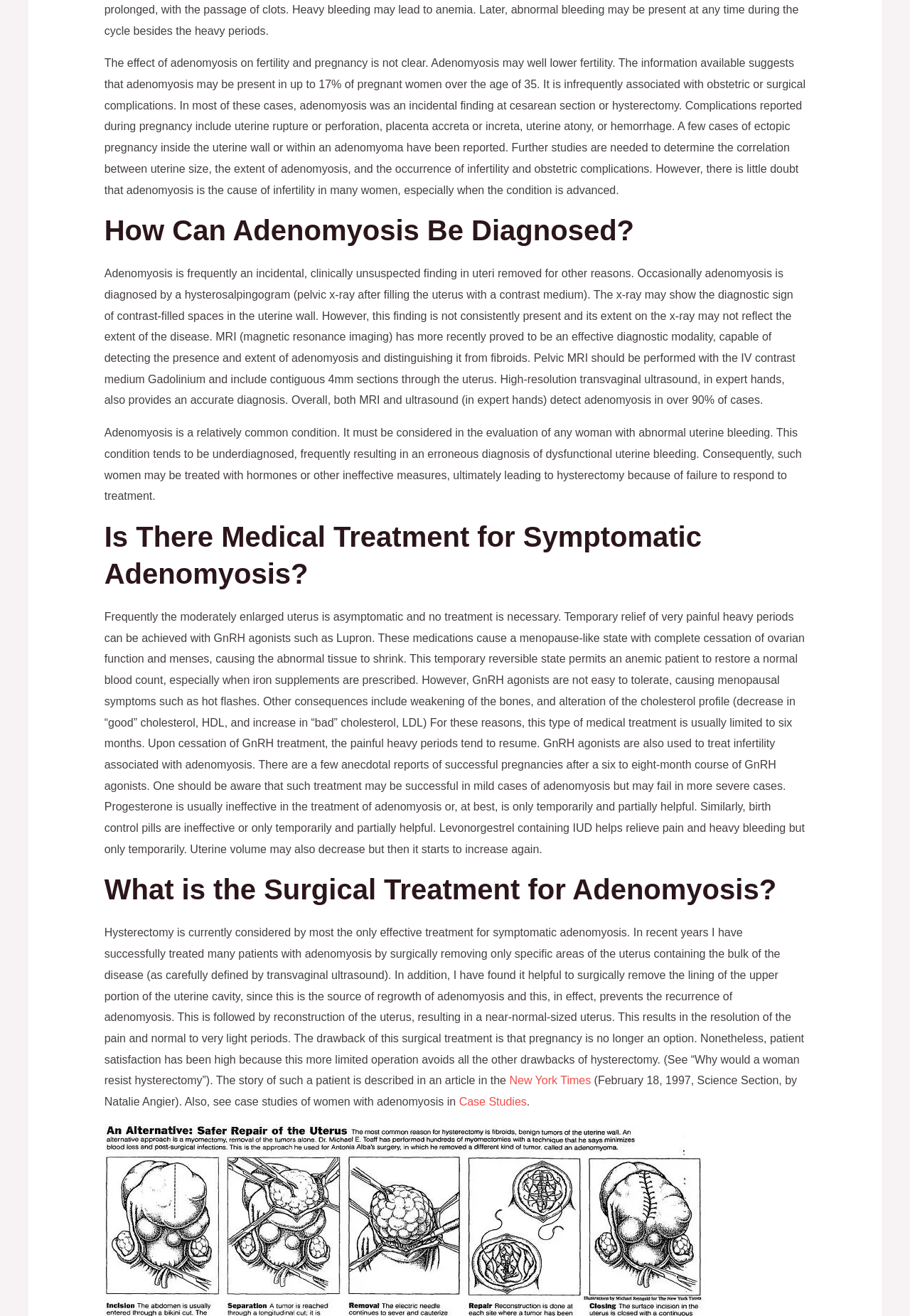Given the webpage screenshot and the description, determine the bounding box coordinates (top-left x, top-left y, bottom-right x, bottom-right y) that define the location of the UI element matching this description: New York Times

[0.56, 0.817, 0.649, 0.826]